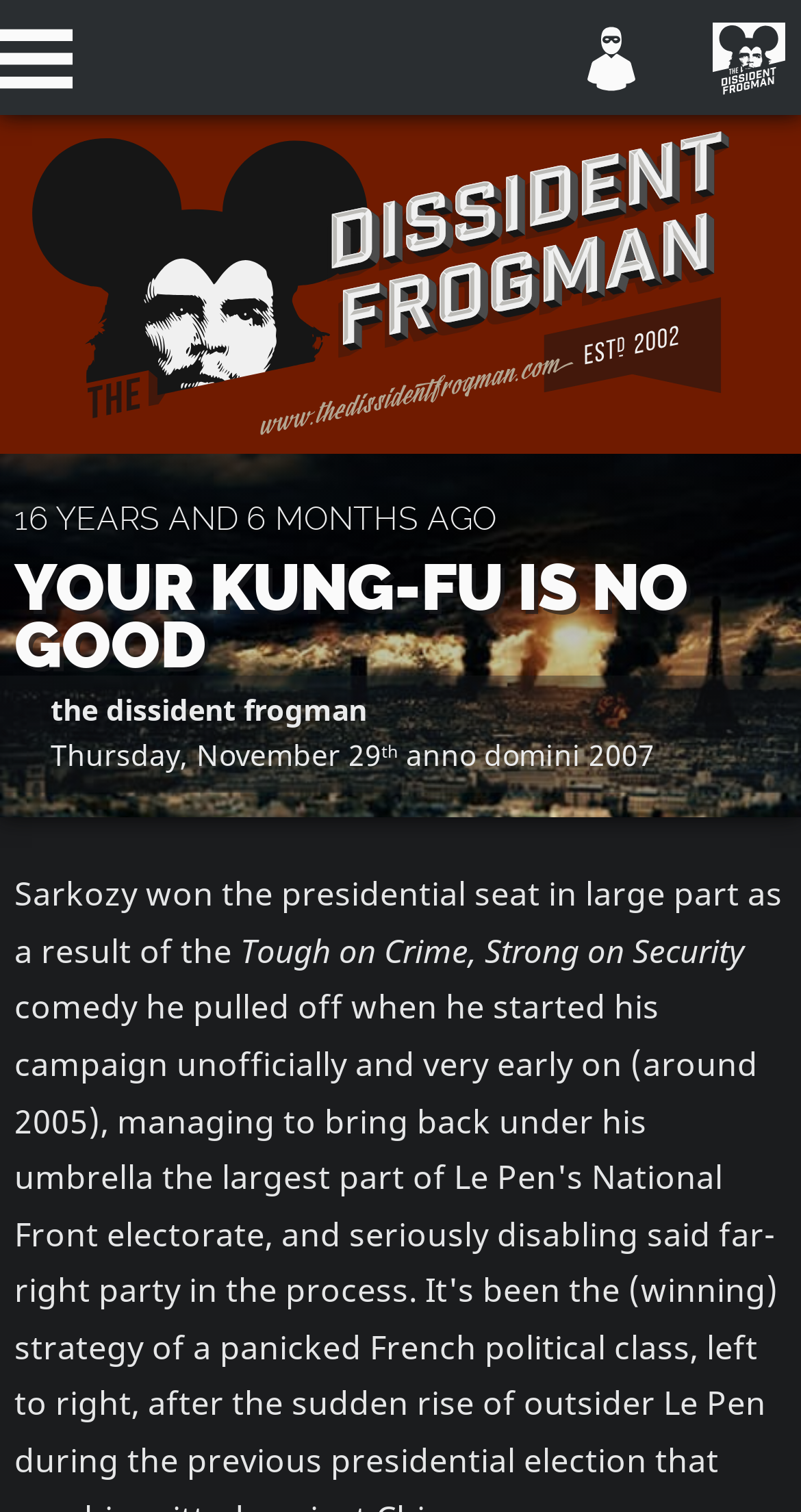What is the phrase written above the time element?
Refer to the image and provide a detailed answer to the question.

I found the phrase by looking at the heading element above the time element, which contains the text 'YOUR KUNG-FU IS NO GOOD'.